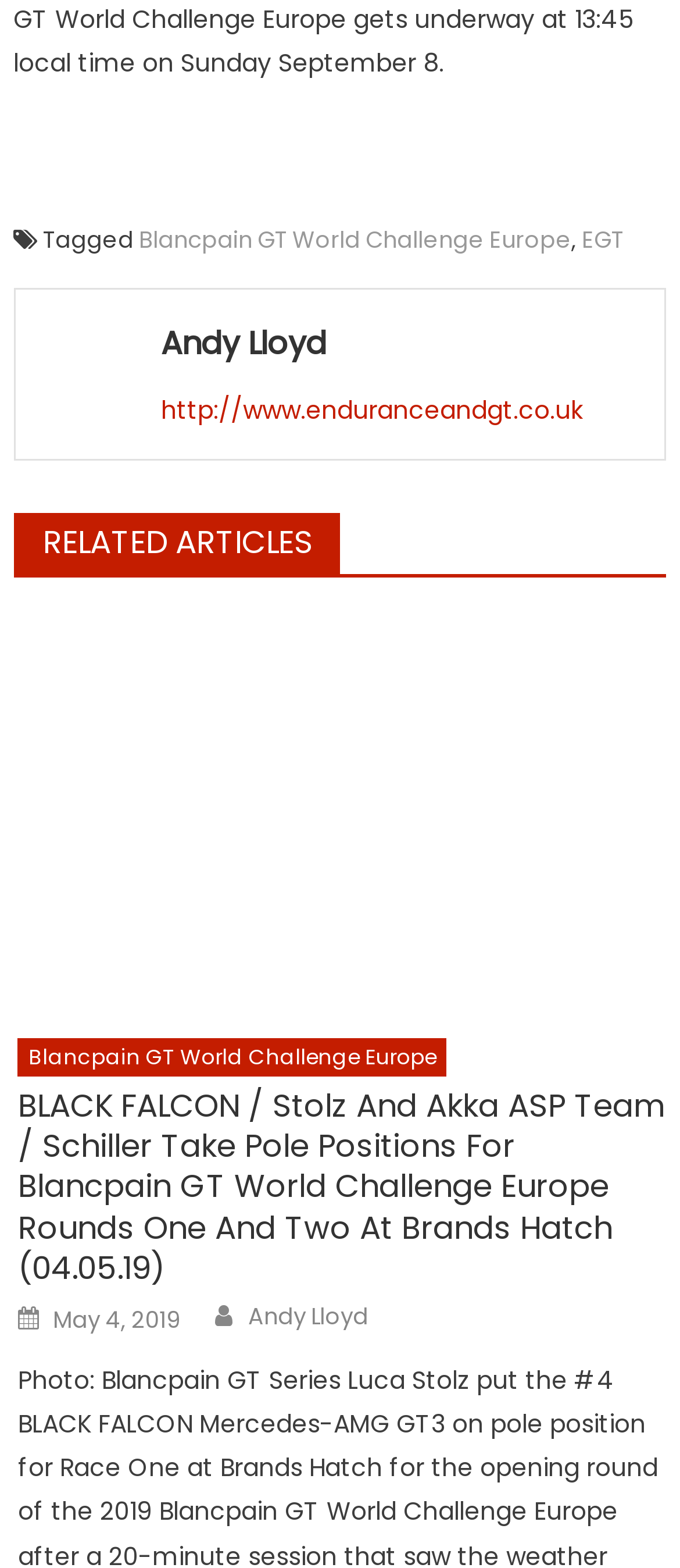Please respond to the question with a concise word or phrase:
How many links are there in the footer?

2